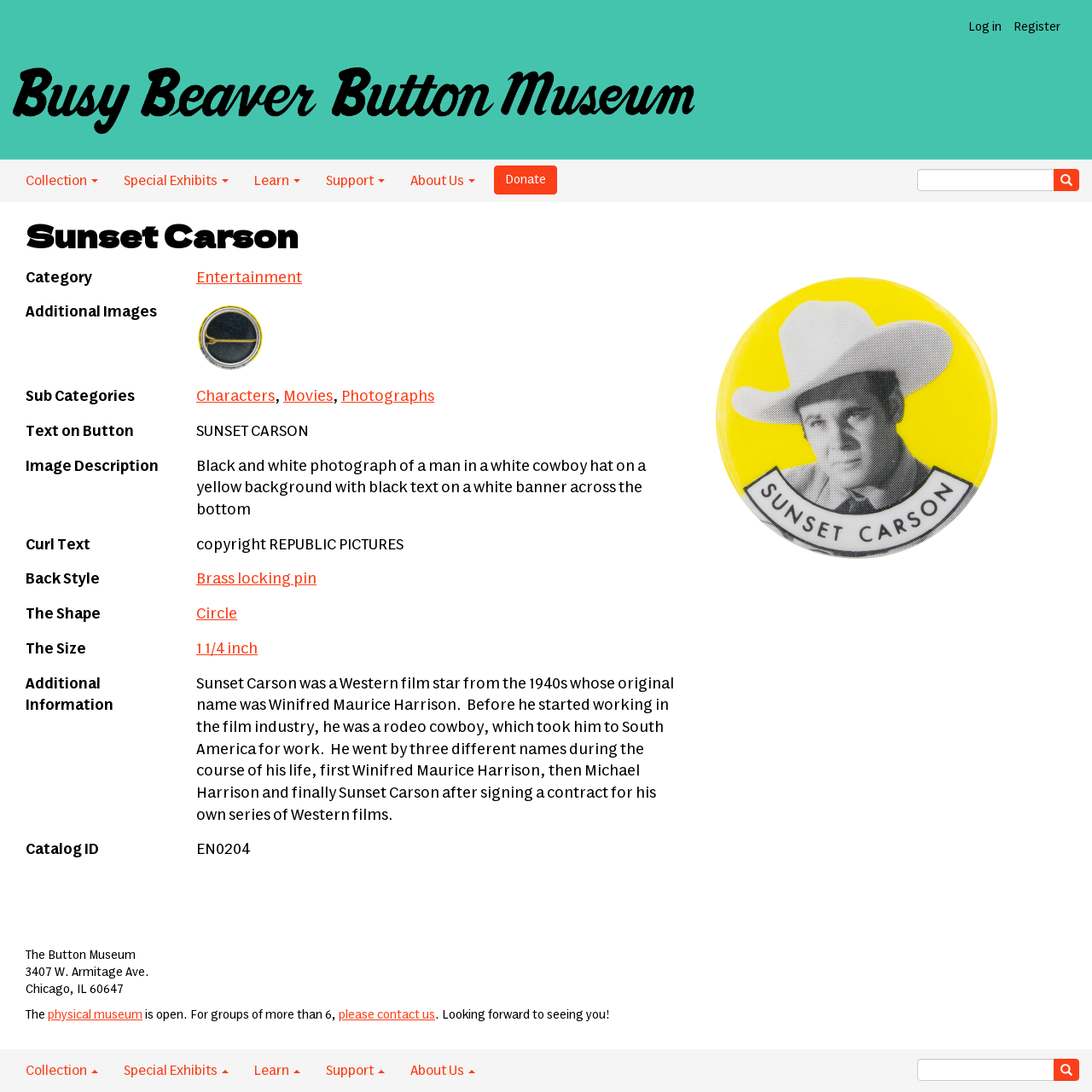Reply to the question with a brief word or phrase: What is the shape of the button described on this webpage?

Circle